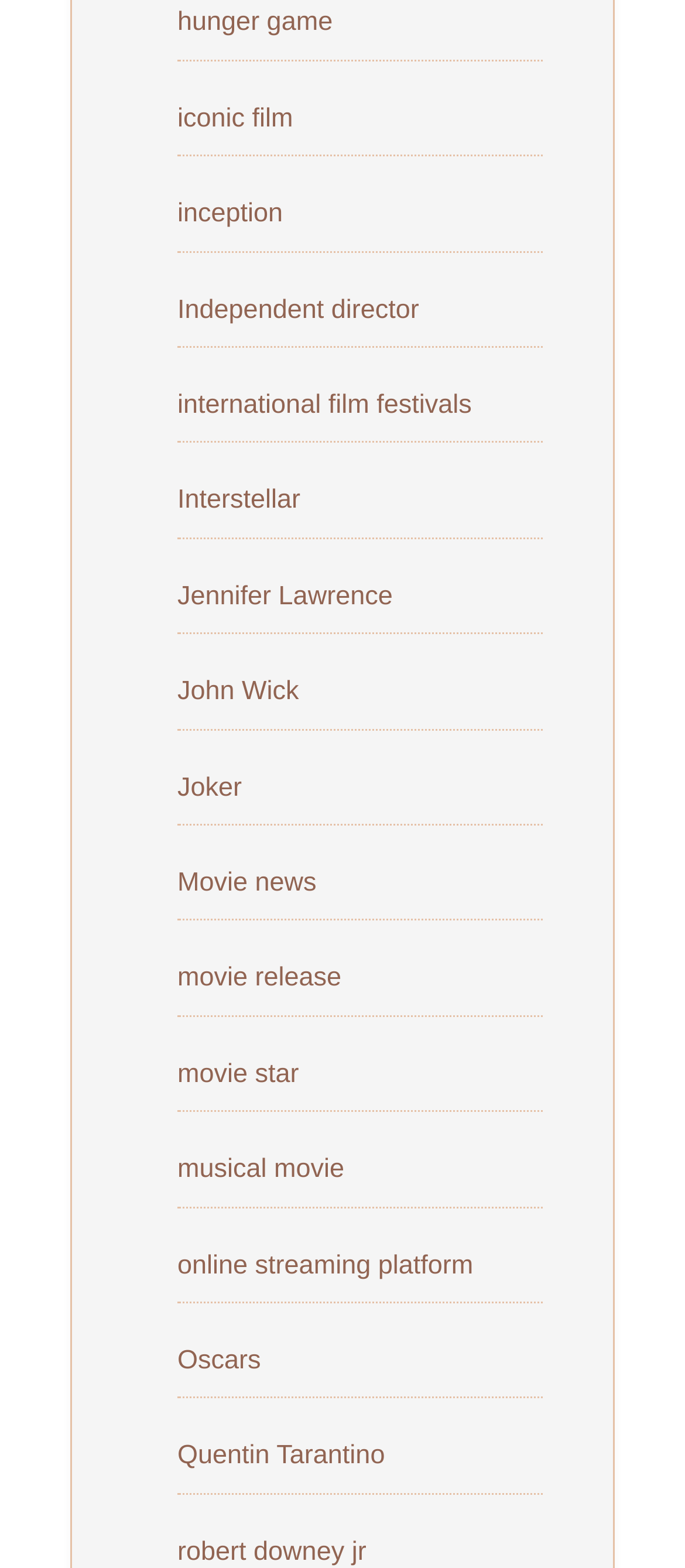Please give a succinct answer to the question in one word or phrase:
What is the last movie-related link on the webpage?

Robert Downey Jr